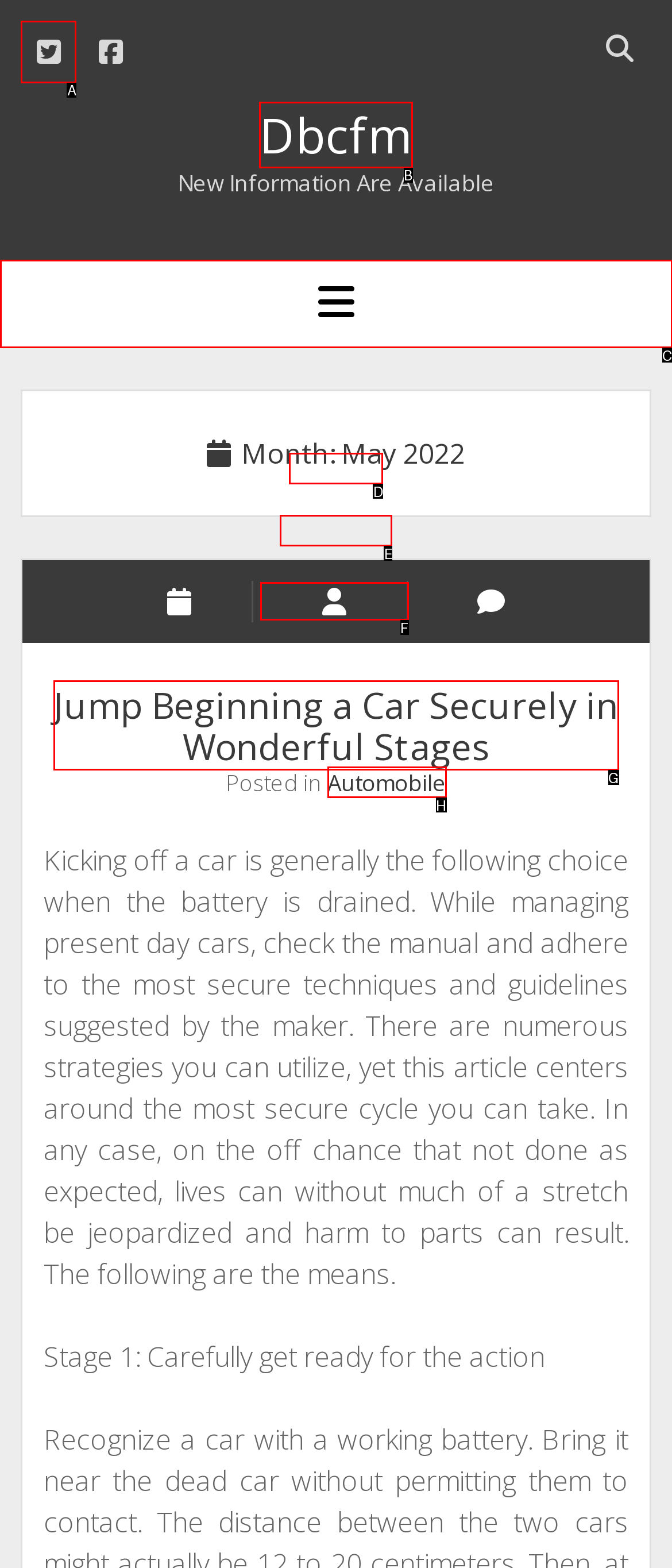Identify which lettered option to click to carry out the task: Click on the PayPal payment method. Provide the letter as your answer.

None